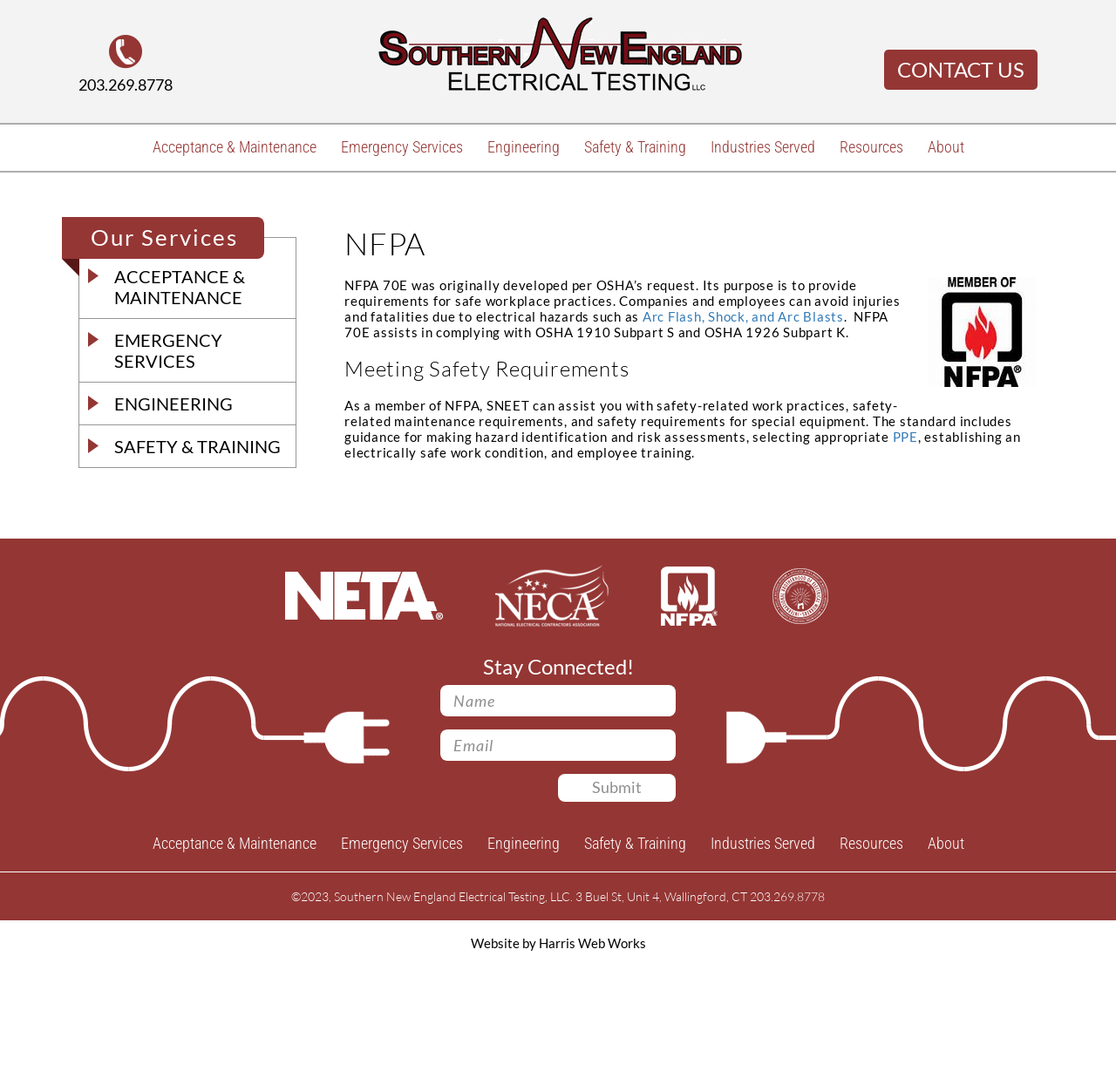Identify the bounding box coordinates of the section to be clicked to complete the task described by the following instruction: "Call the phone number". The coordinates should be four float numbers between 0 and 1, formatted as [left, top, right, bottom].

[0.07, 0.032, 0.155, 0.088]